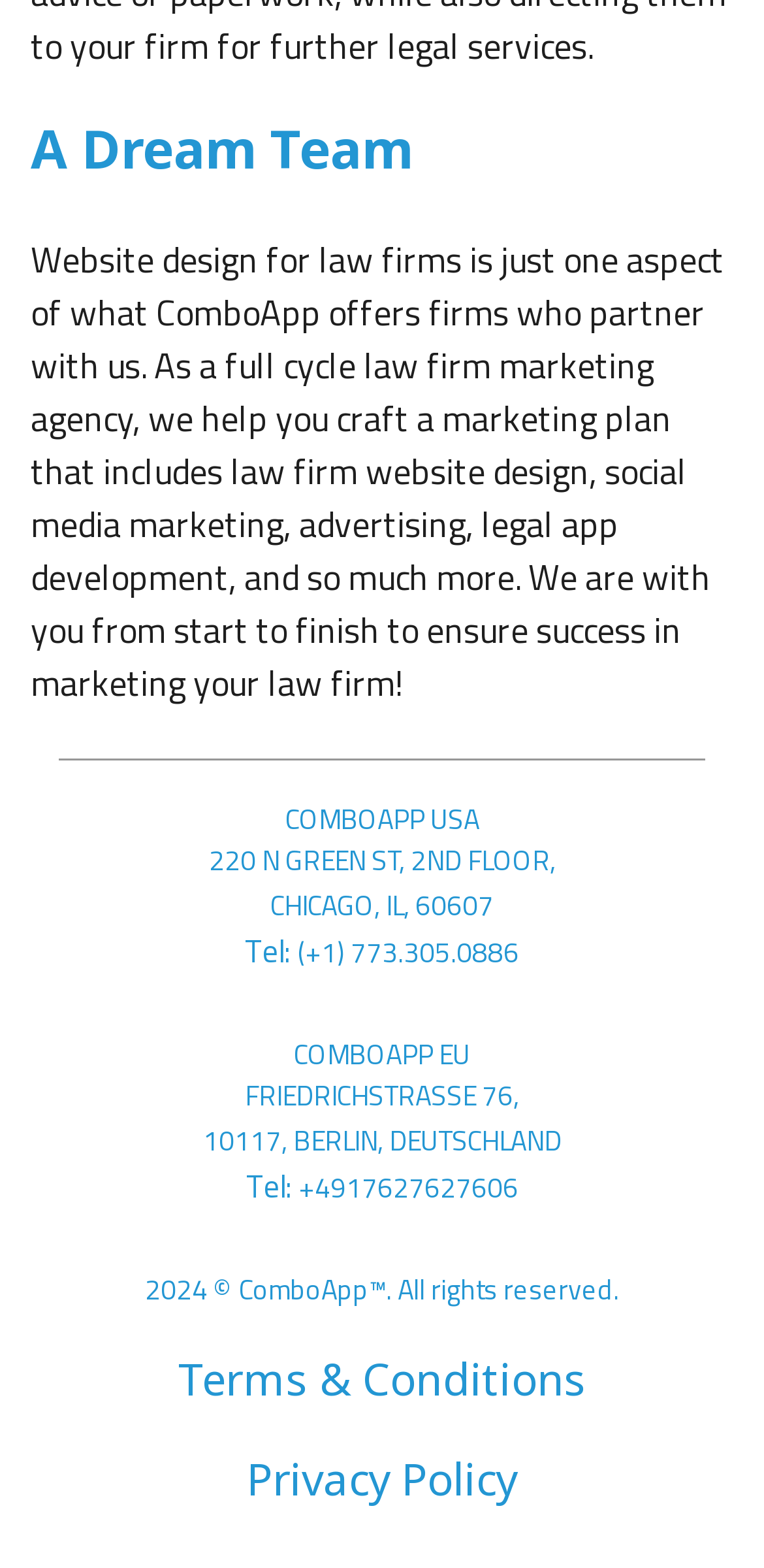What are the two links in the footer section?
Use the screenshot to answer the question with a single word or phrase.

Terms & Conditions, Privacy Policy